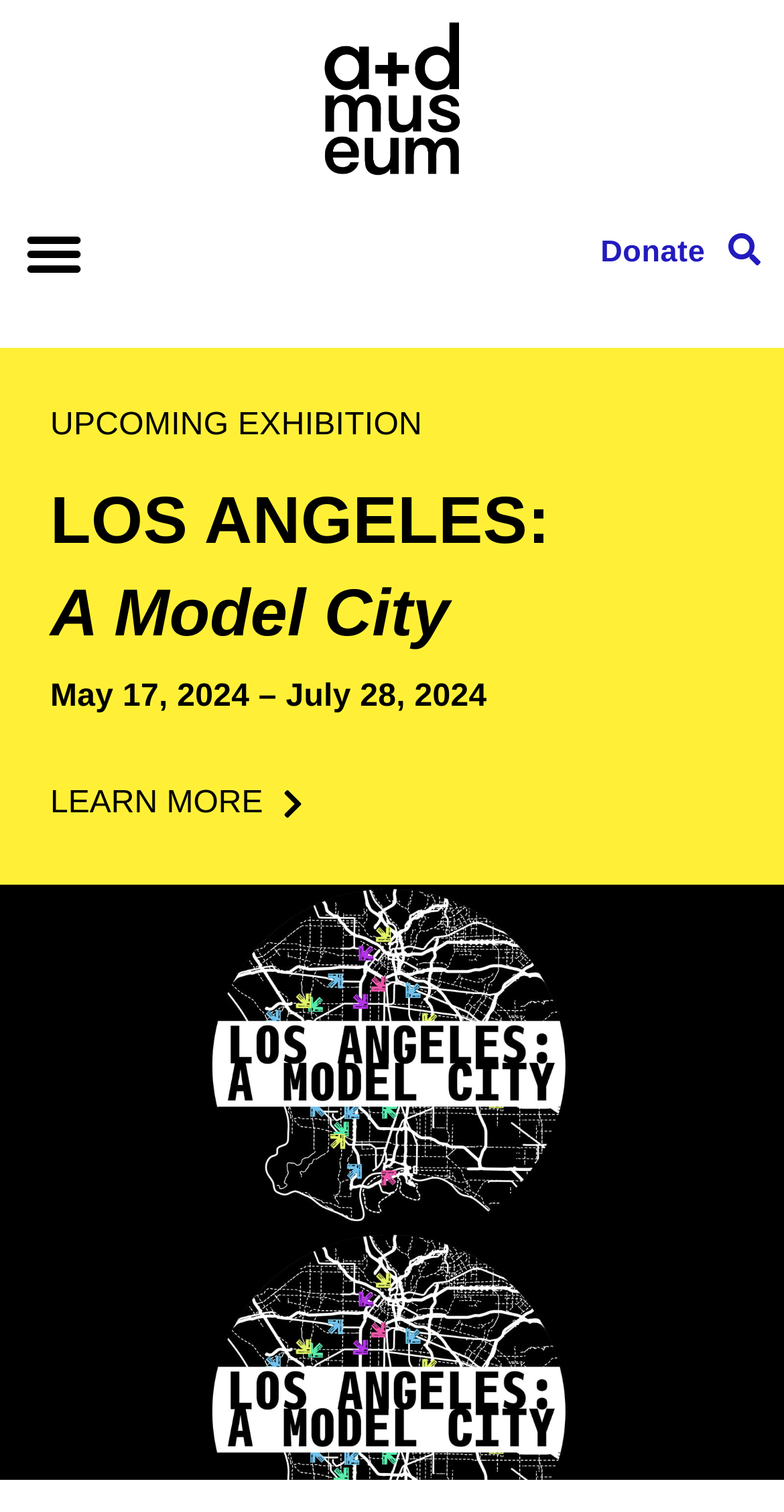Answer briefly with one word or phrase:
What is the name of the upcoming exhibition?

A Model City